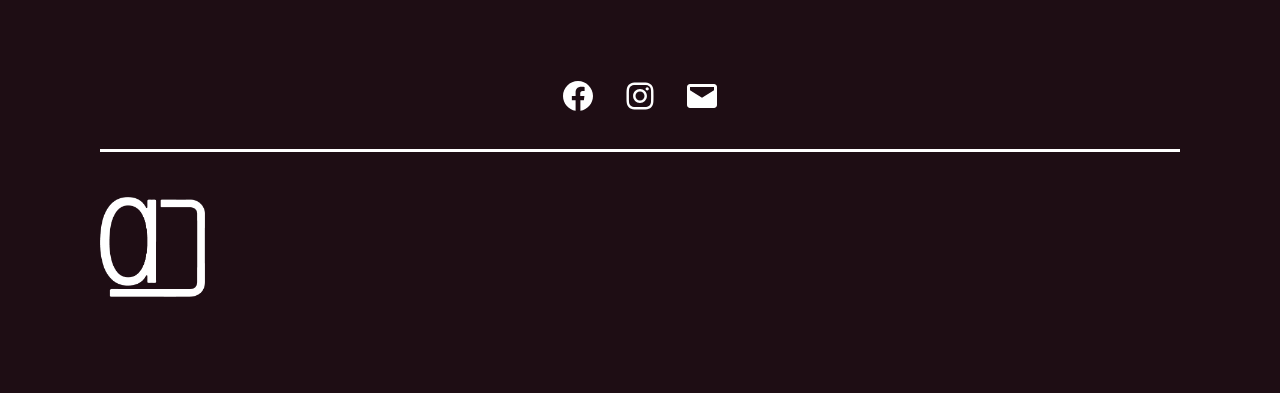Provide the bounding box coordinates for the UI element that is described by this text: "alt="angela jean interiors"". The coordinates should be in the form of four float numbers between 0 and 1: [left, top, right, bottom].

[0.078, 0.587, 0.16, 0.656]